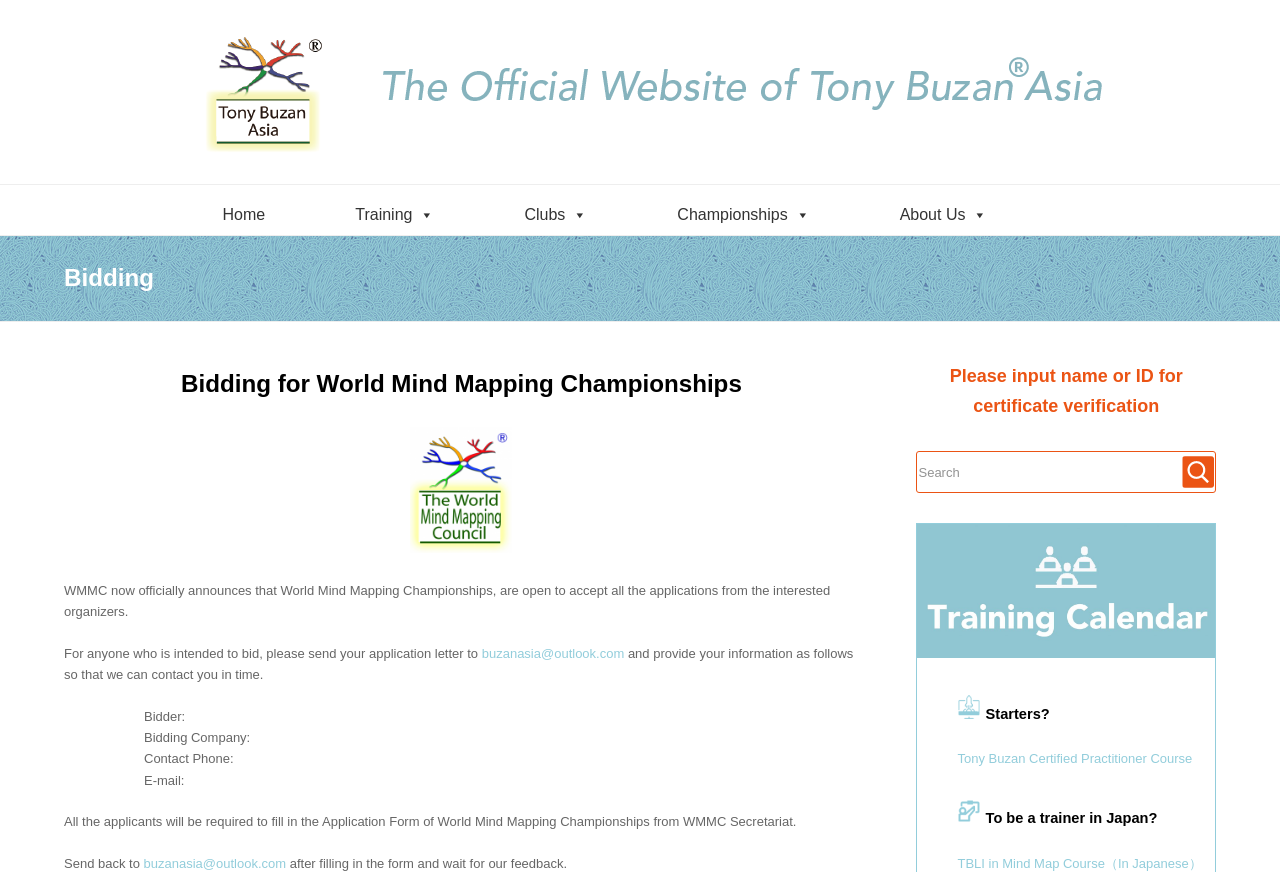Please identify the bounding box coordinates of the element that needs to be clicked to perform the following instruction: "Click on the 'TBLI in Mind Map Course' link".

[0.748, 0.981, 0.863, 0.998]